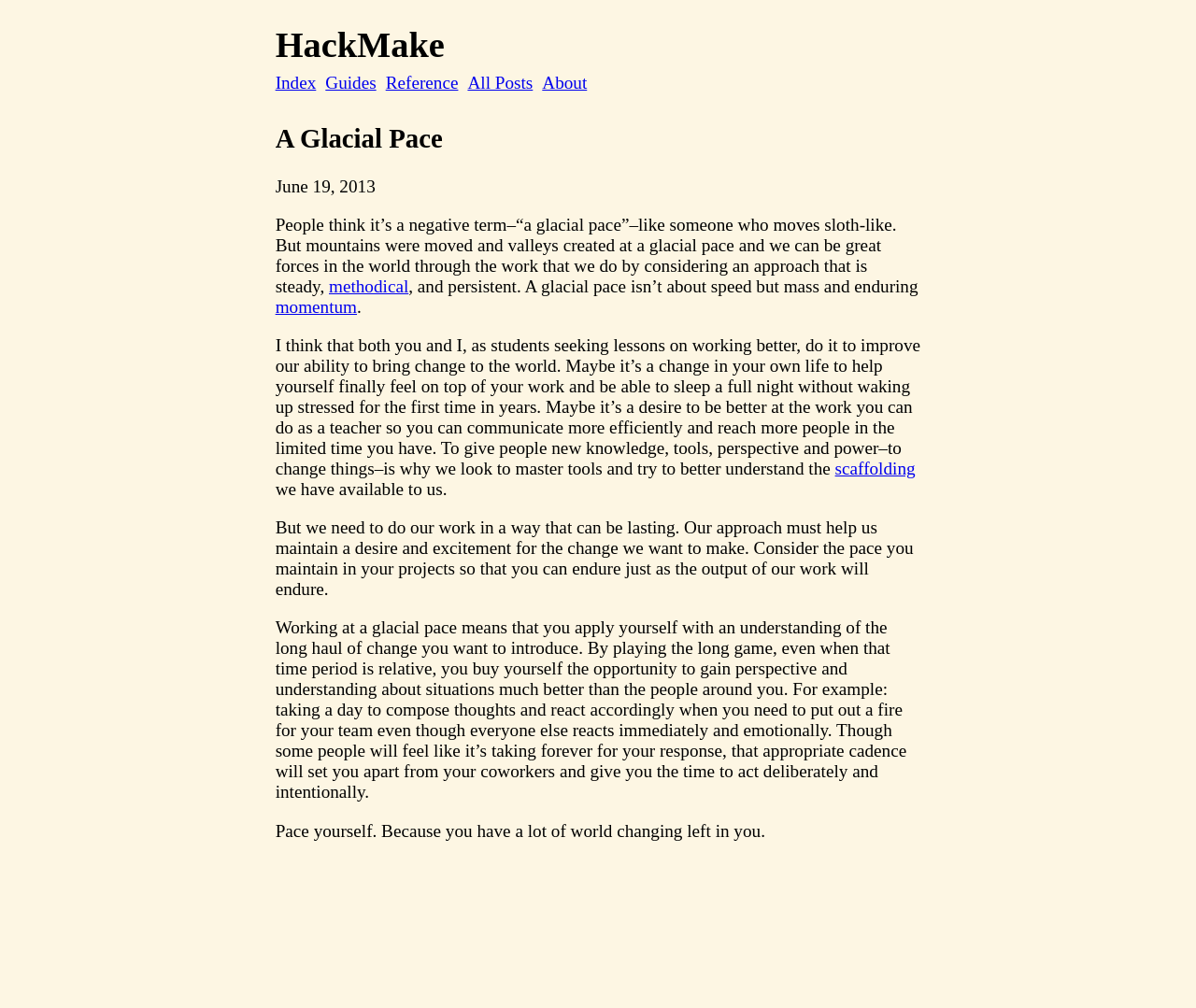Please specify the bounding box coordinates of the region to click in order to perform the following instruction: "check about page".

[0.453, 0.072, 0.491, 0.091]